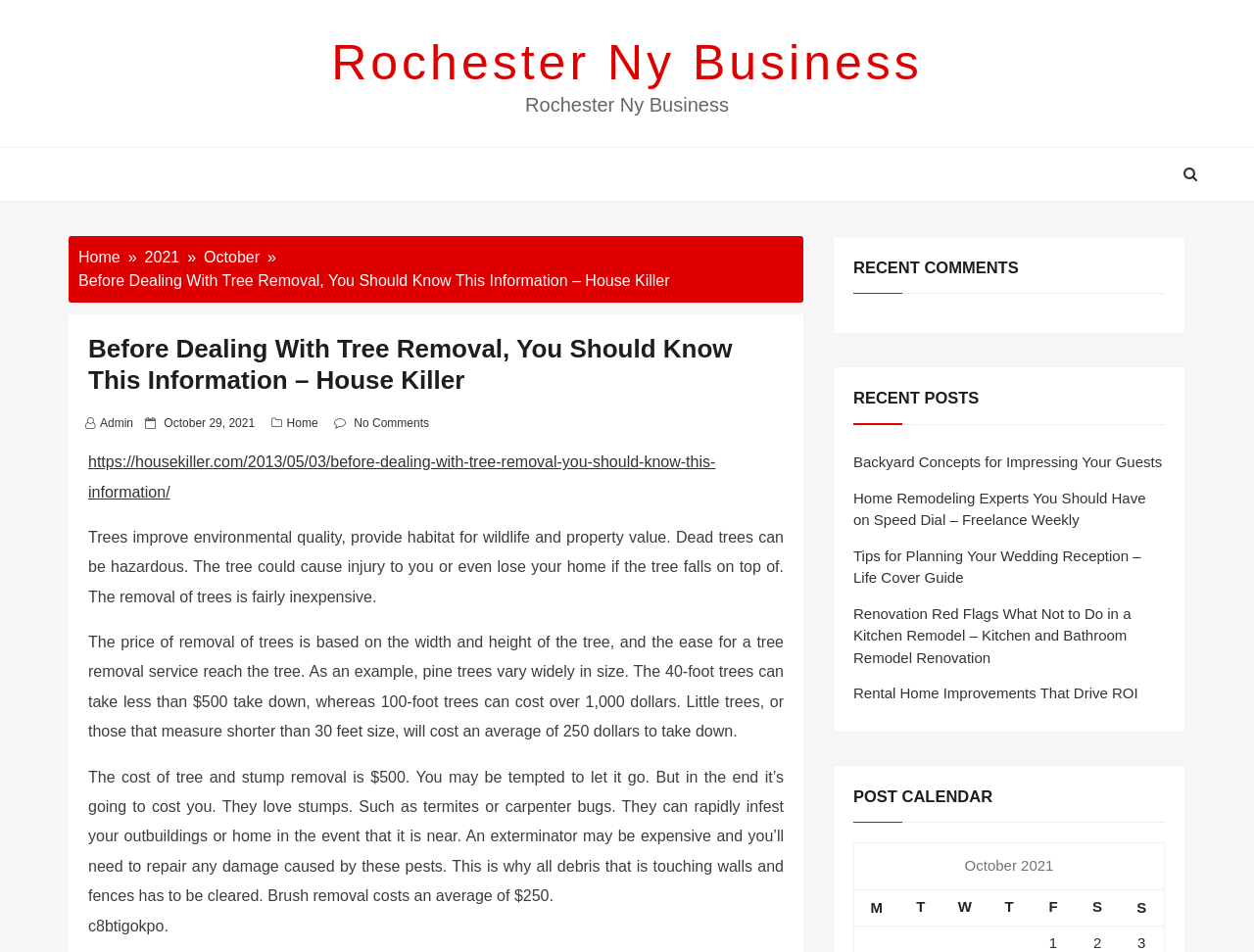What can infest homes and outbuildings if tree stumps are not removed?
Please use the image to provide an in-depth answer to the question.

The webpage mentions that tree stumps can attract pests like termites or carpenter bugs, which can rapidly infest homes and outbuildings if they are nearby. This is why it is recommended to clear all debris that is touching walls and fences.